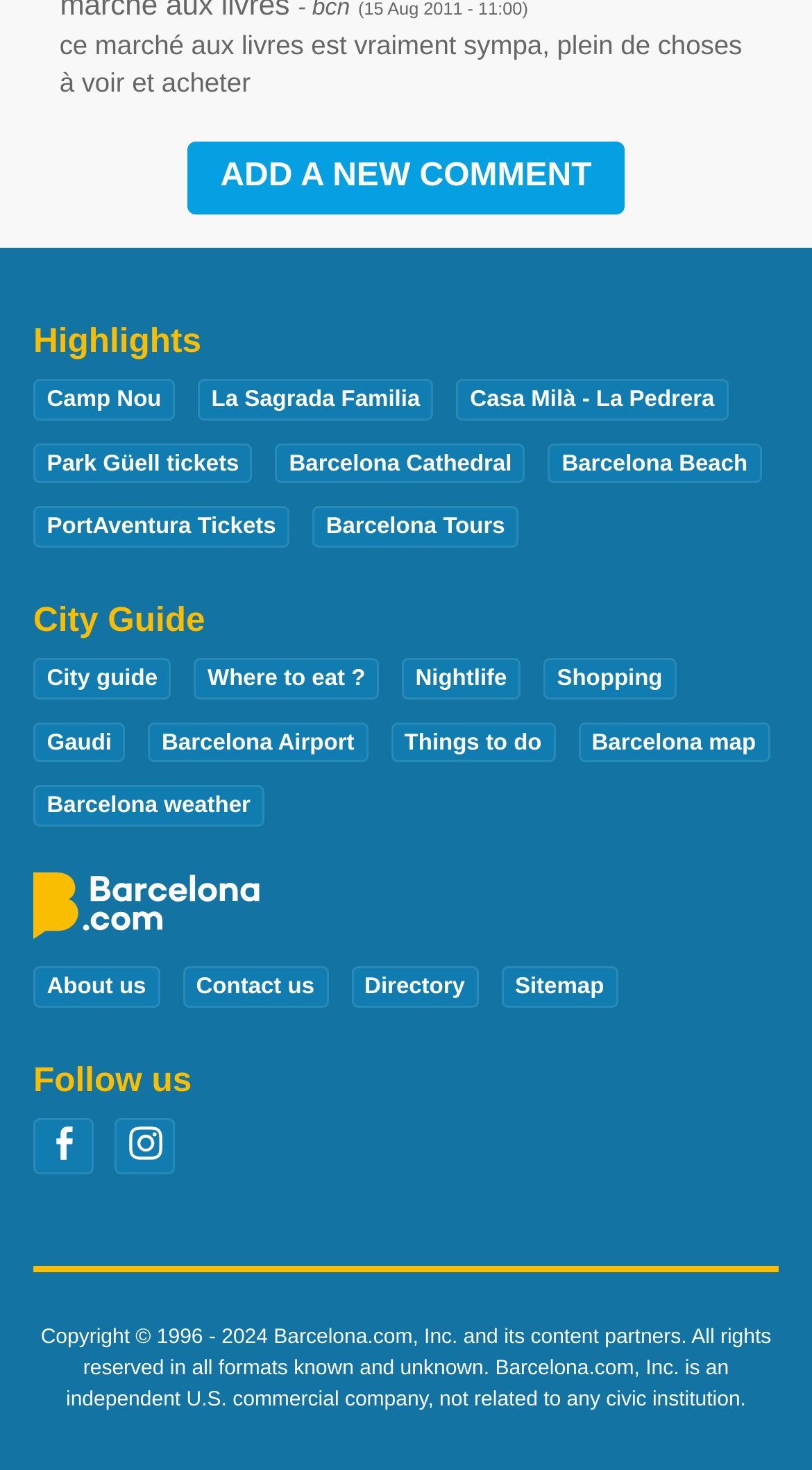What is the name of the company owning the website?
Offer a detailed and full explanation in response to the question.

The company owning the website is Barcelona.com, Inc., as stated in the copyright notice at the bottom of the webpage.